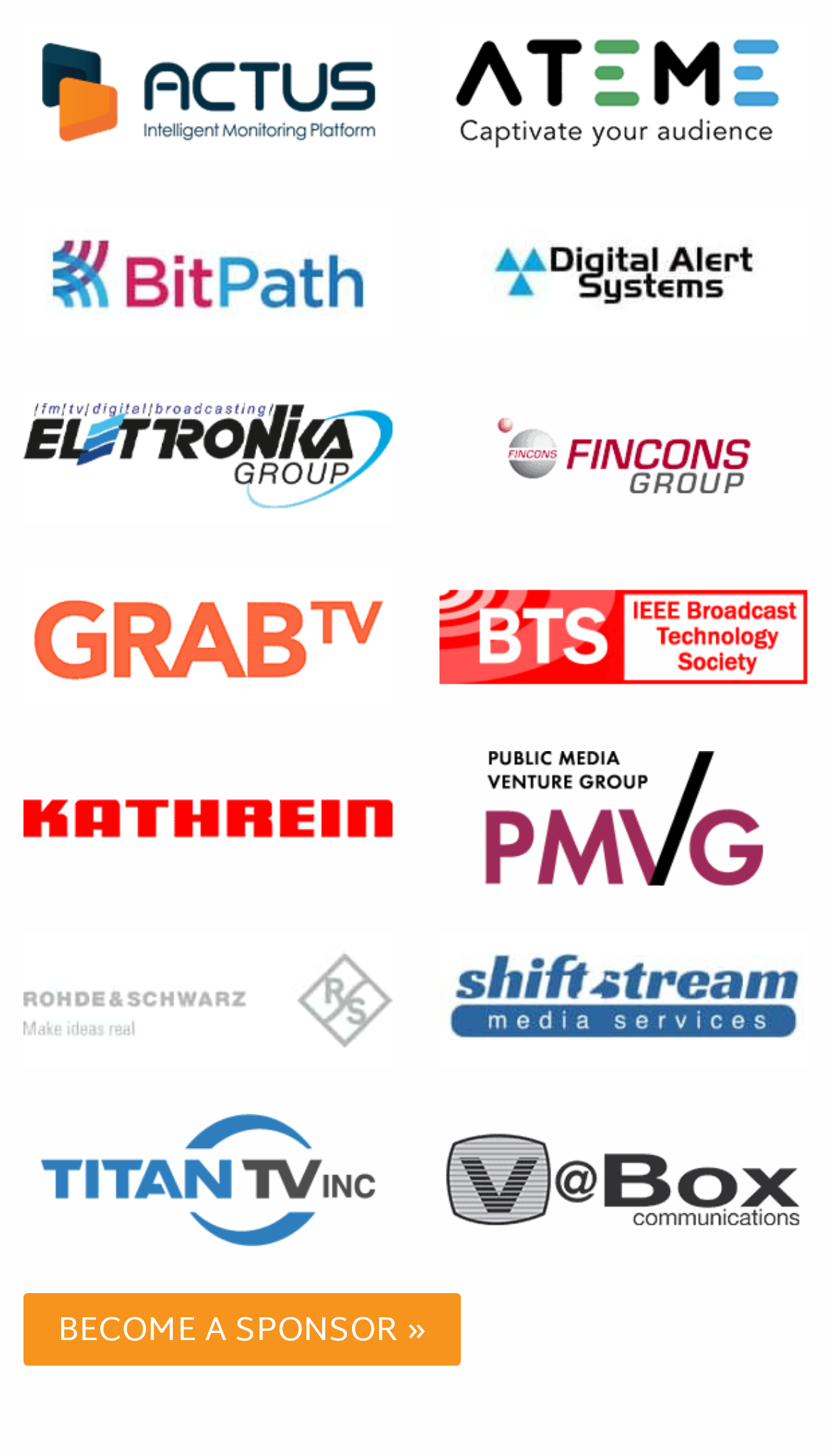Please determine the bounding box coordinates of the section I need to click to accomplish this instruction: "learn about BitPath".

[0.028, 0.164, 0.472, 0.215]